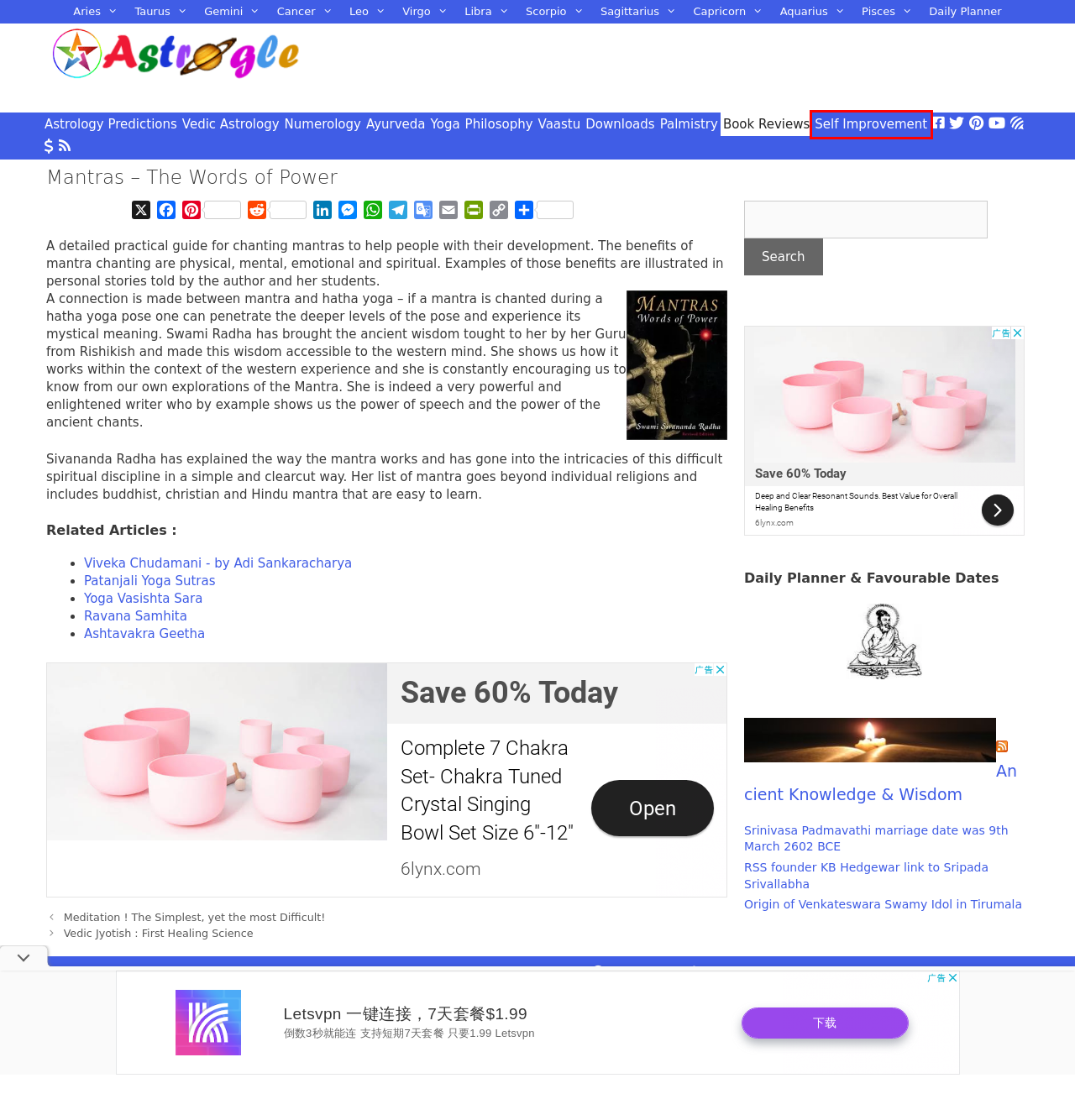Analyze the screenshot of a webpage with a red bounding box and select the webpage description that most accurately describes the new page resulting from clicking the element inside the red box. Here are the candidates:
A. Self Improvement Articles - Astrogle
B. Yoga Articles - Astrogle
C. Libra (Thula Rasi) Moon Sign Born, General Characteristics - Astrology
D. Taurus (Vrishabha Rasi) Moon Sign Born, General Characteristics - Astrology
E. Astrology Talks - Astrogle
F. RSS founder KB Hedgewar link to Sripada Srivallabha - History
G. Pisces (Meena Rasi) Moon Sign Born, General Characteristics - Astrology
H. Yoga Vasishta Sara - Book Reviews

A